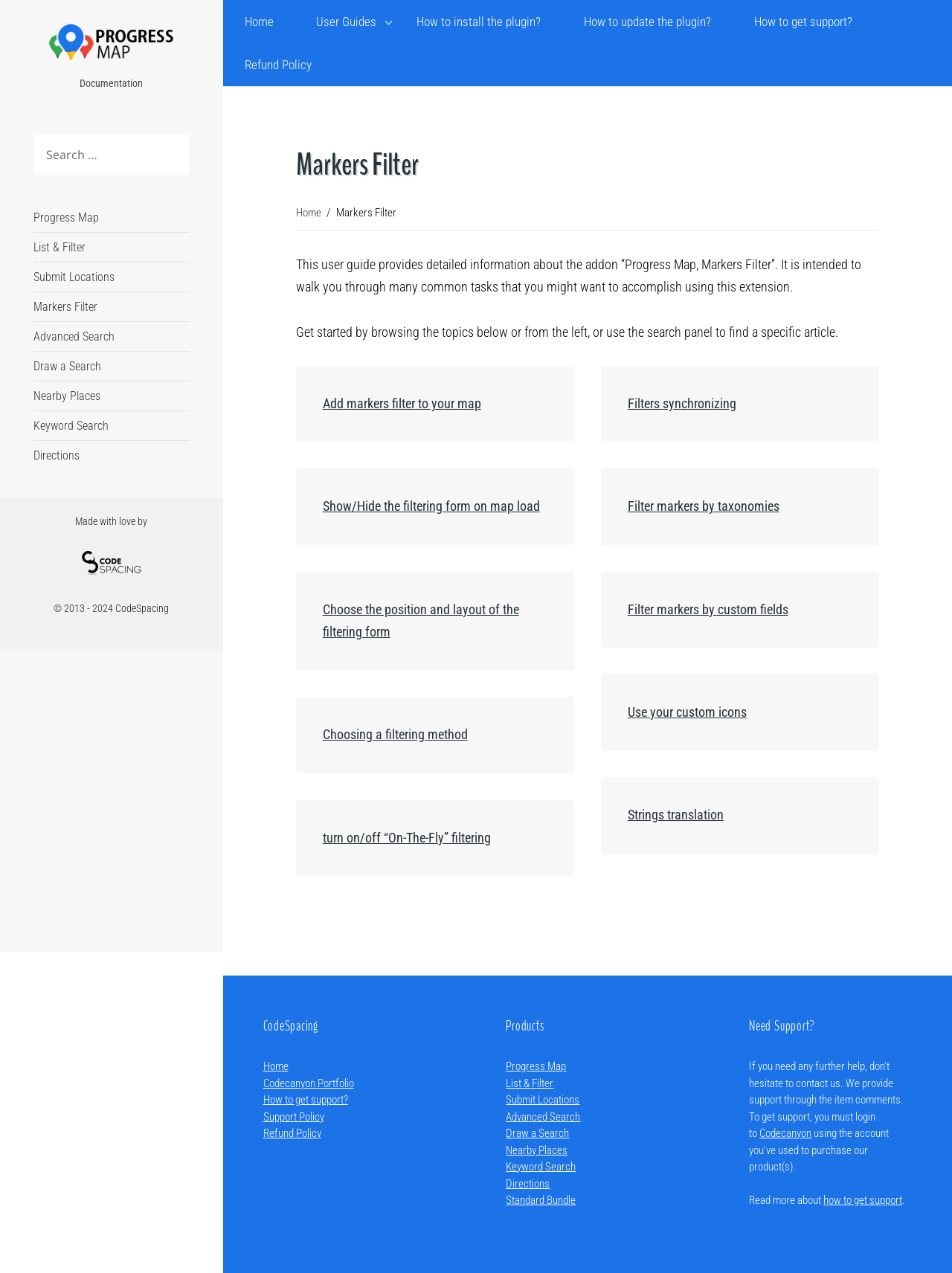How many links are available in the navigation menu?
Using the image, provide a concise answer in one word or a short phrase.

7